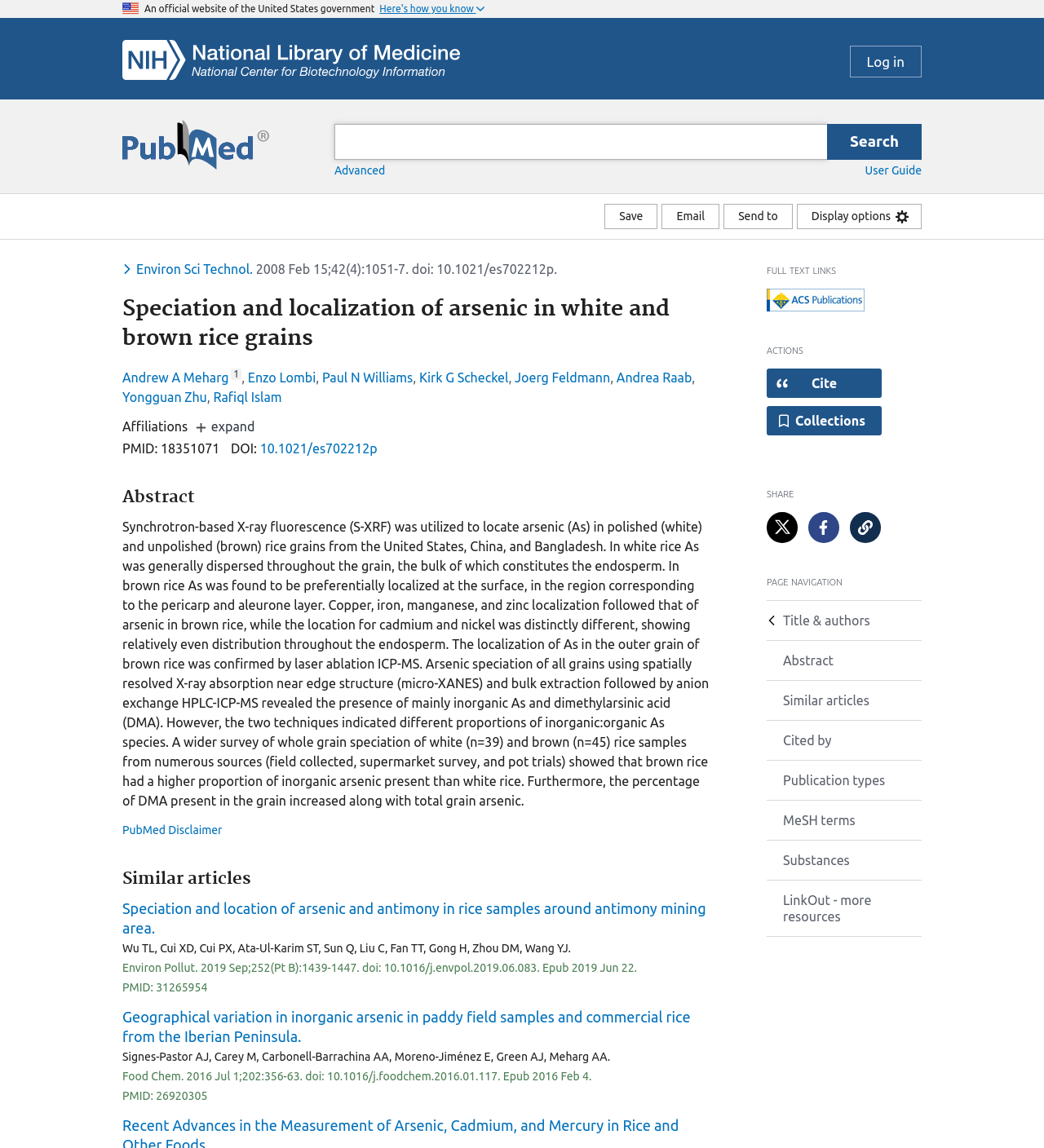Given the description "Send to", determine the bounding box of the corresponding UI element.

[0.693, 0.178, 0.759, 0.2]